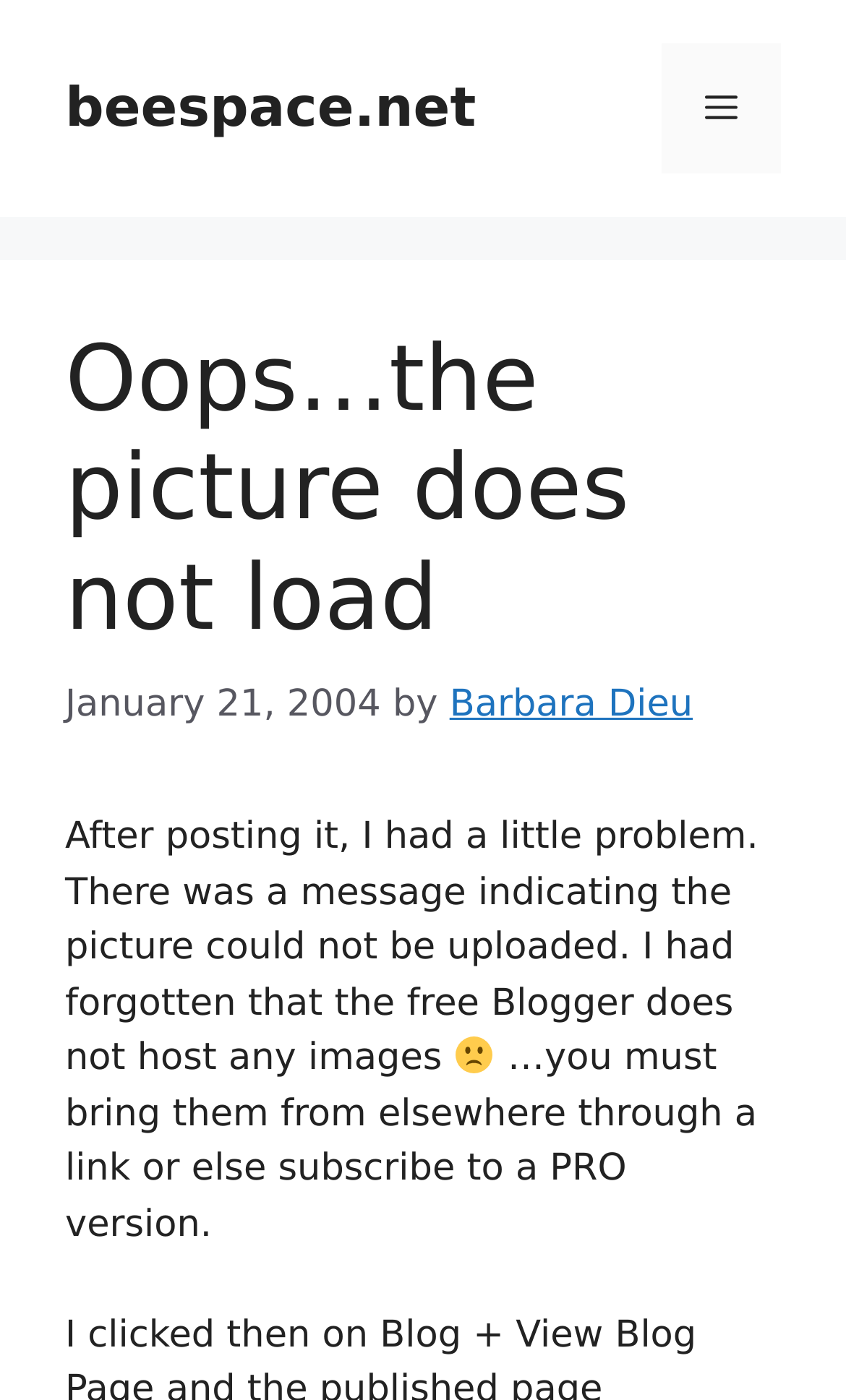Using the element description Vacancy, predict the bounding box coordinates for the UI element. Provide the coordinates in (top-left x, top-left y, bottom-right x, bottom-right y) format with values ranging from 0 to 1.

None